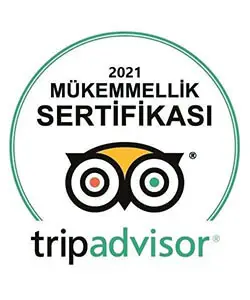What is the iconic logo of TripAdvisor?
Answer the question with a single word or phrase by looking at the picture.

Owl